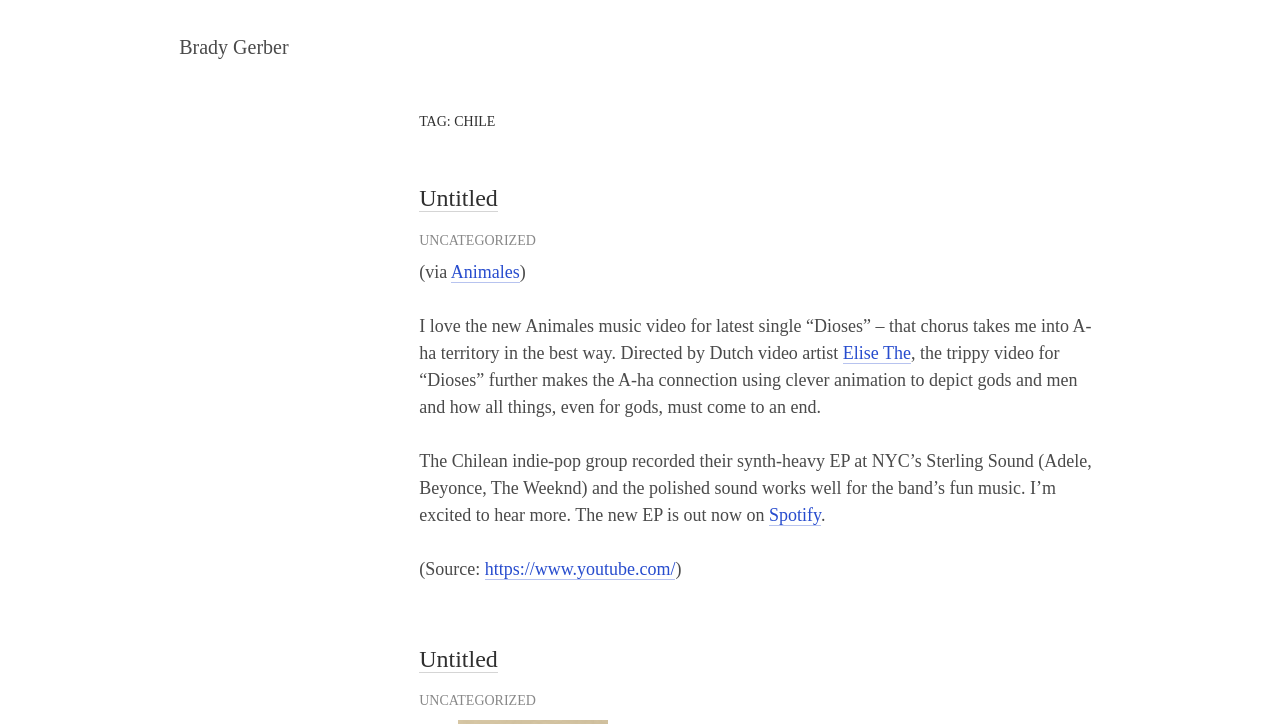Describe all the significant parts and information present on the webpage.

The webpage is an archive page for "Chile" on the Brady Gerber website. At the top, there is a "Skip to content" link, followed by a link to the website's main page, "Brady Gerber". 

Below these links, there is a header section with the title "TAG: CHILE". 

The main content of the page is an article with an "Untitled" heading. The article starts with a link to "Untitled" and a category link to "UNCATEGORIZED". 

The article's text describes a music video by the Chilean indie-pop group Animales, mentioning its director, Elise The, and the video's A-ha-inspired style. The text also mentions that the group recorded their EP at NYC's Sterling Sound and that the new EP is out now on Spotify, with a link to Spotify. 

At the bottom of the article, there is a source citation with a link to the YouTube website. 

Below the article, there is another header section with an "Untitled" heading, which appears to be a duplicate of the previous header.